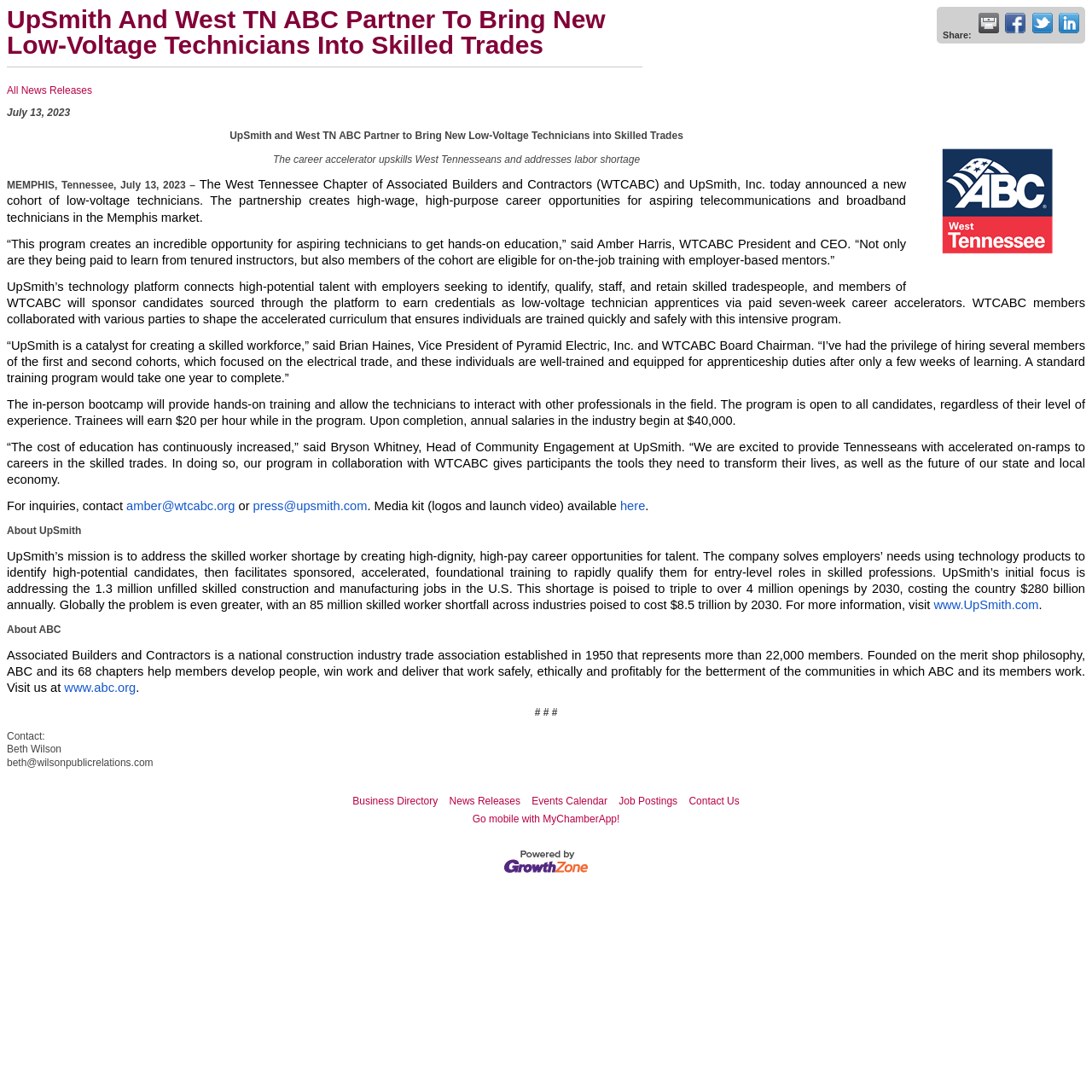Who is the President and CEO of WTCABC?
Craft a detailed and extensive response to the question.

The webpage content quotes Amber Harris, who is the President and CEO of WTCABC, saying that the program creates an incredible opportunity for aspiring technicians to get hands-on education.